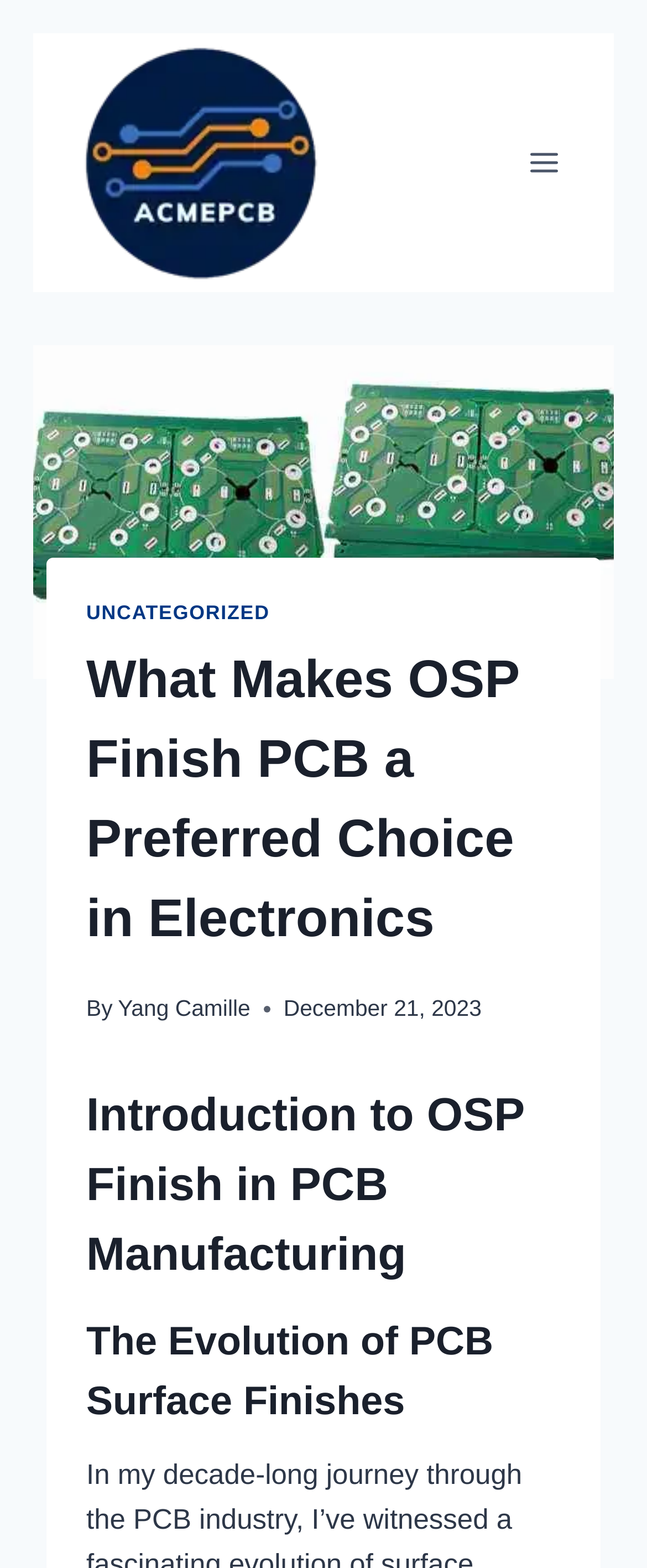Utilize the information from the image to answer the question in detail:
Who is the author of the article?

I found a link element with the text 'Yang Camille' located near the time element, which indicates that Yang Camille is the author of the article.